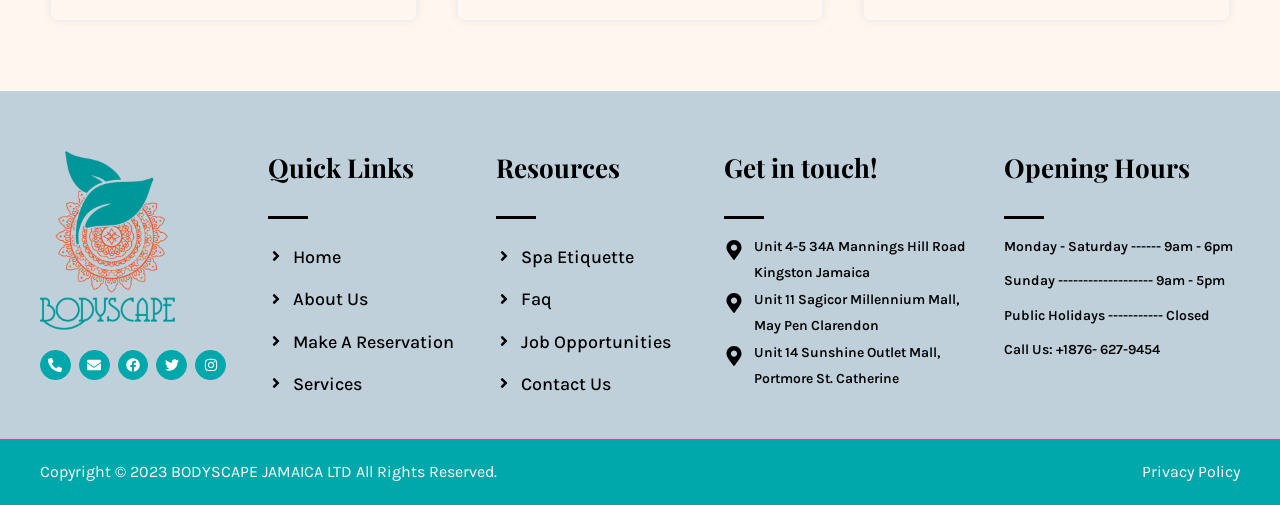Determine the bounding box coordinates of the clickable element to achieve the following action: 'Click the Phone-alt link'. Provide the coordinates as four float values between 0 and 1, formatted as [left, top, right, bottom].

[0.031, 0.692, 0.055, 0.753]